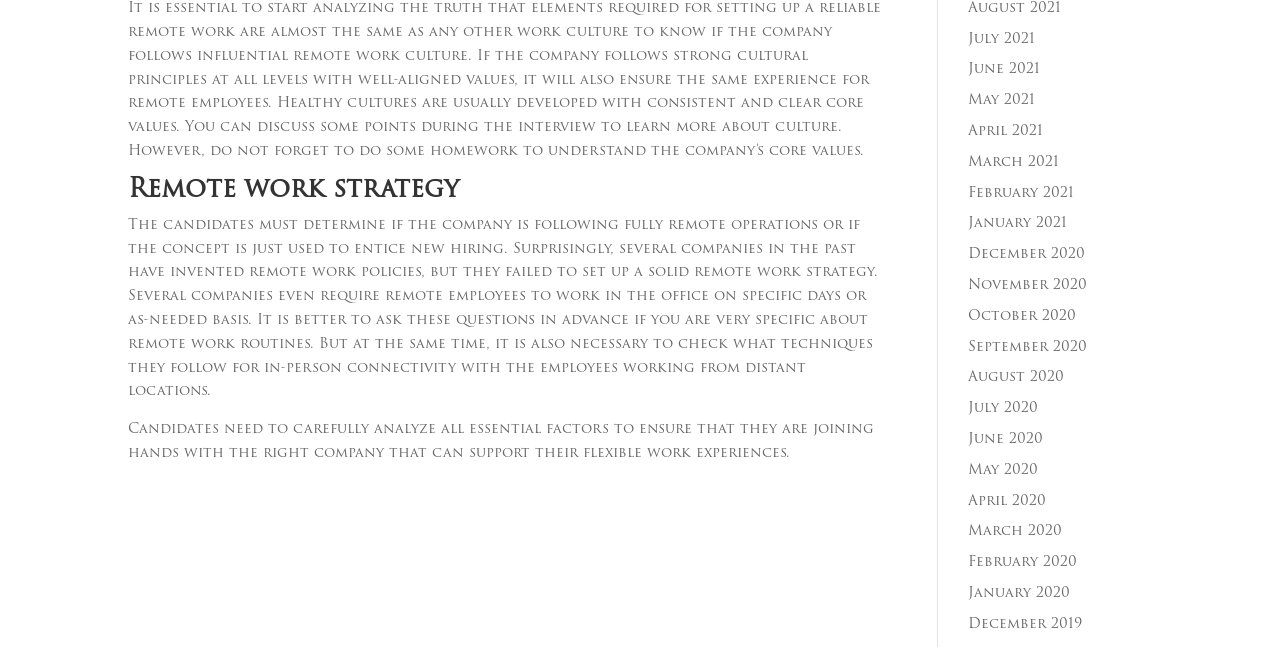Please provide a comprehensive answer to the question below using the information from the image: What is essential for setting up a reliable remote work culture?

The article states that having strong cultural principles at all levels with well-aligned values is essential for setting up a reliable remote work culture, which ensures the same experience for remote employees.